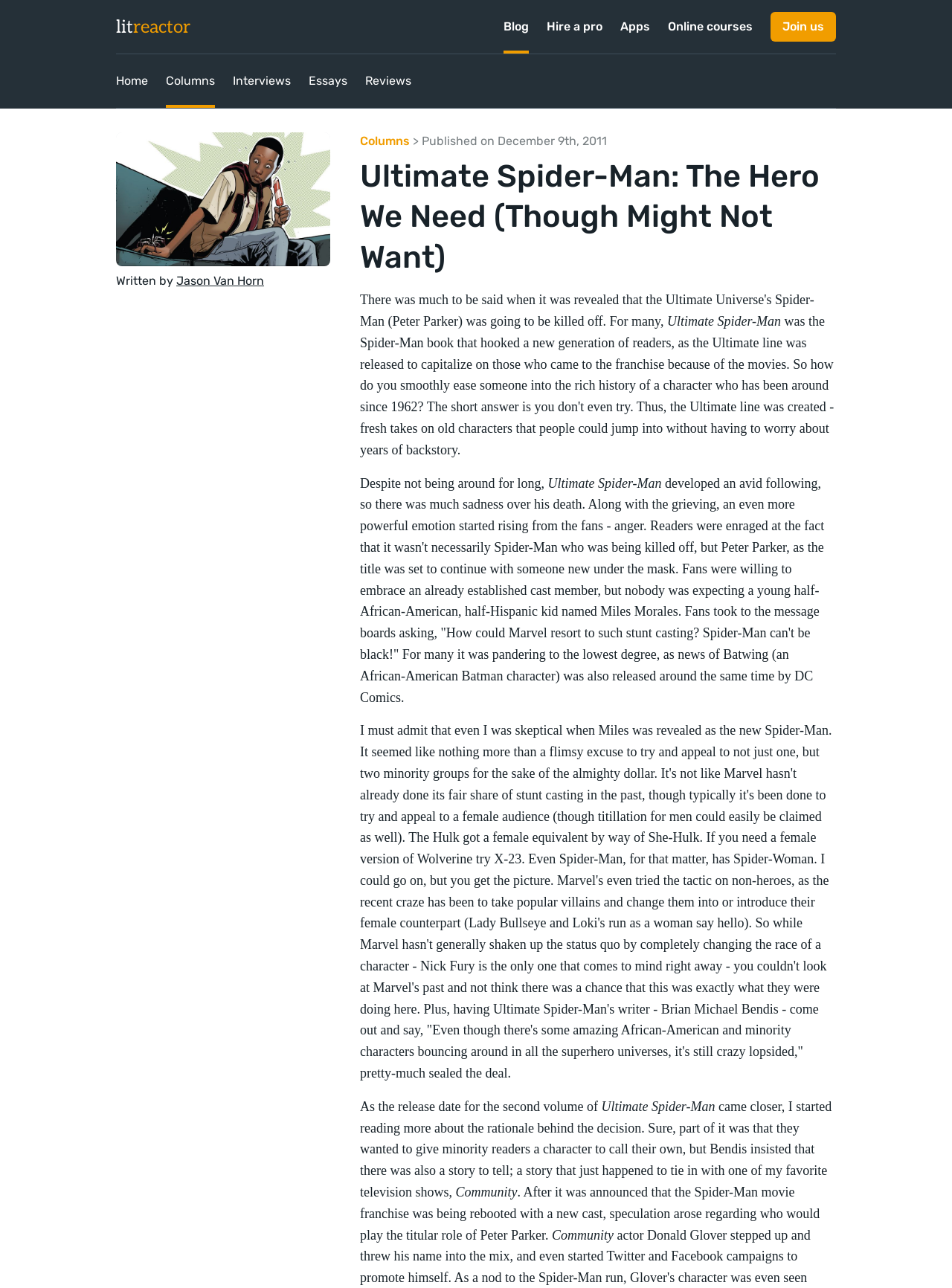What is the topic of the article?
Please provide a comprehensive answer based on the contents of the image.

The topic of the article can be inferred from the heading element that says 'Ultimate Spider-Man: The Hero We Need (Though Might Not Want)'.